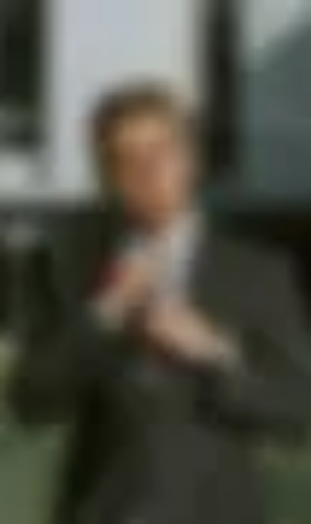Respond with a single word or phrase for the following question: 
What is the person adjusting in the image?

Their tie